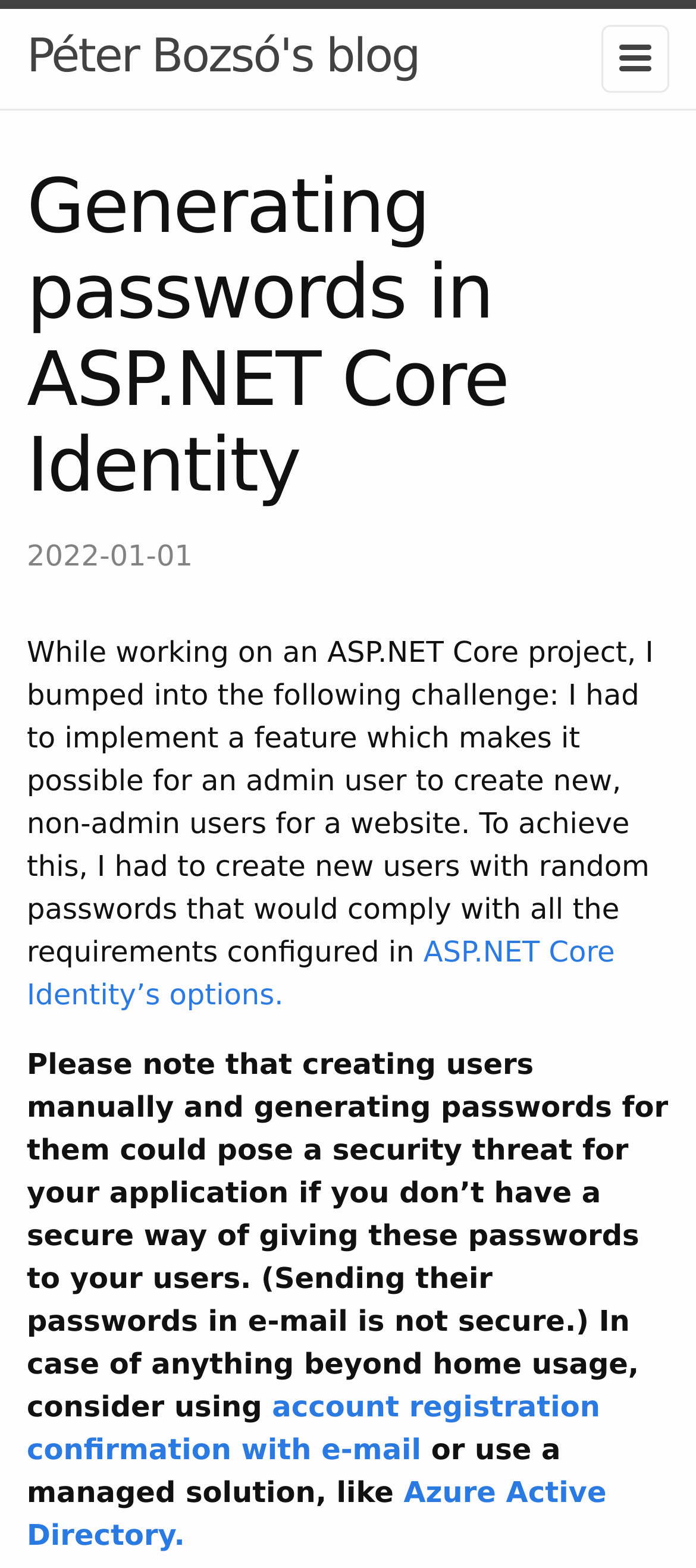What is the author's concern about creating users manually?
Look at the image and answer with only one word or phrase.

Security threat